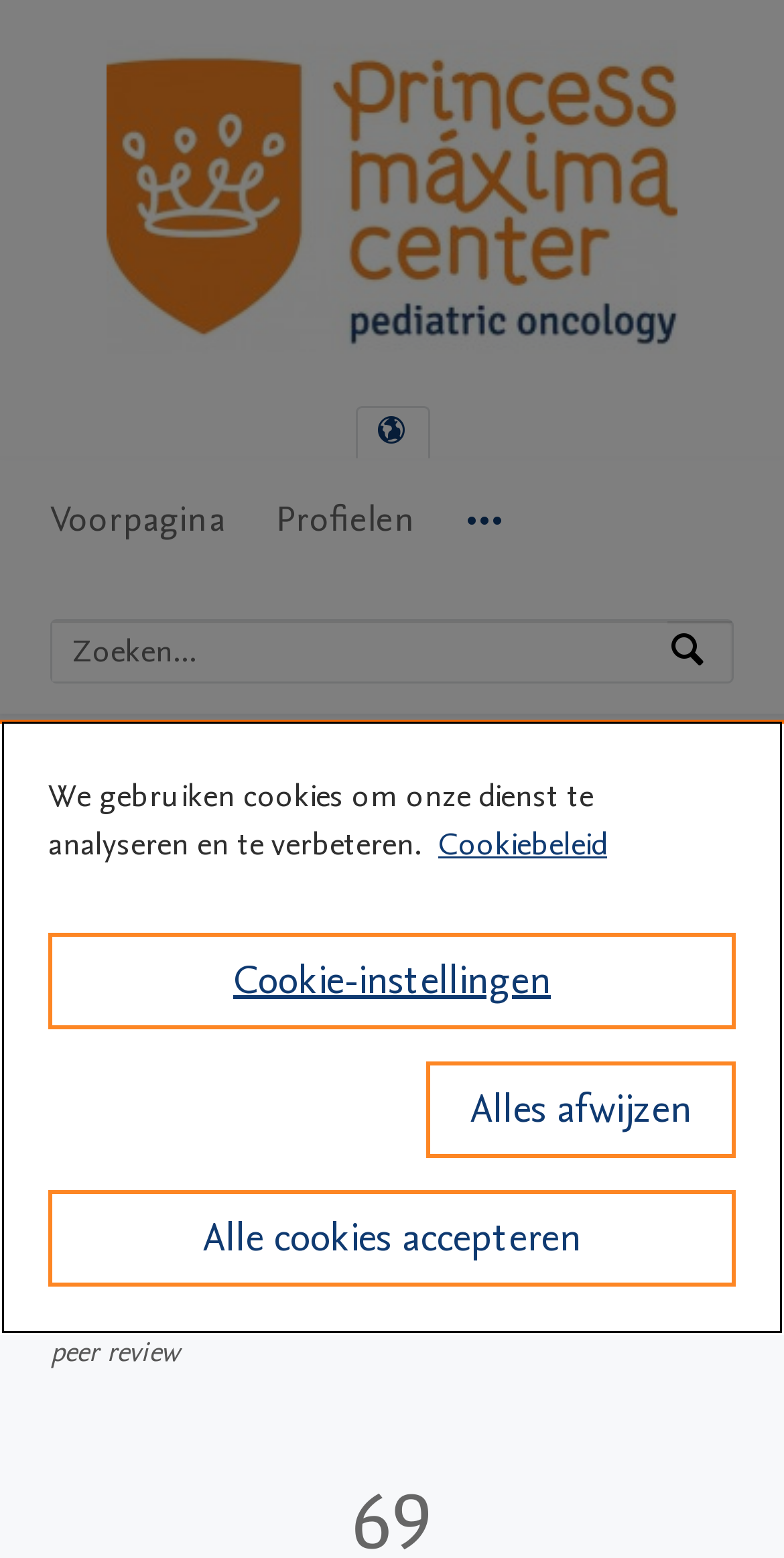Respond to the question below with a single word or phrase:
How many navigation options are available?

3